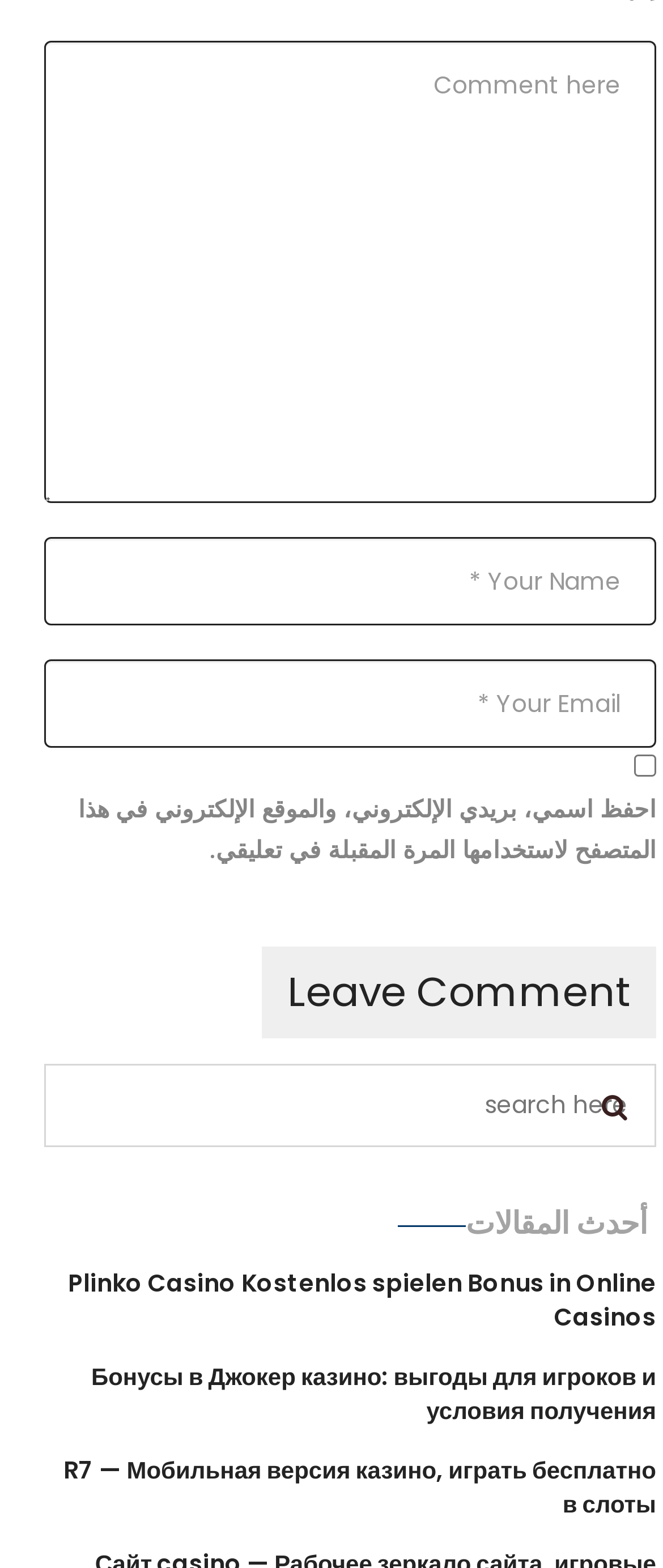Find the bounding box coordinates of the area that needs to be clicked in order to achieve the following instruction: "Read the latest article". The coordinates should be specified as four float numbers between 0 and 1, i.e., [left, top, right, bottom].

[0.067, 0.807, 0.99, 0.85]